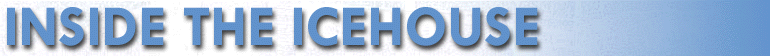Respond to the following question using a concise word or phrase: 
What is the atmosphere evoked by the title's design?

Cool, inviting